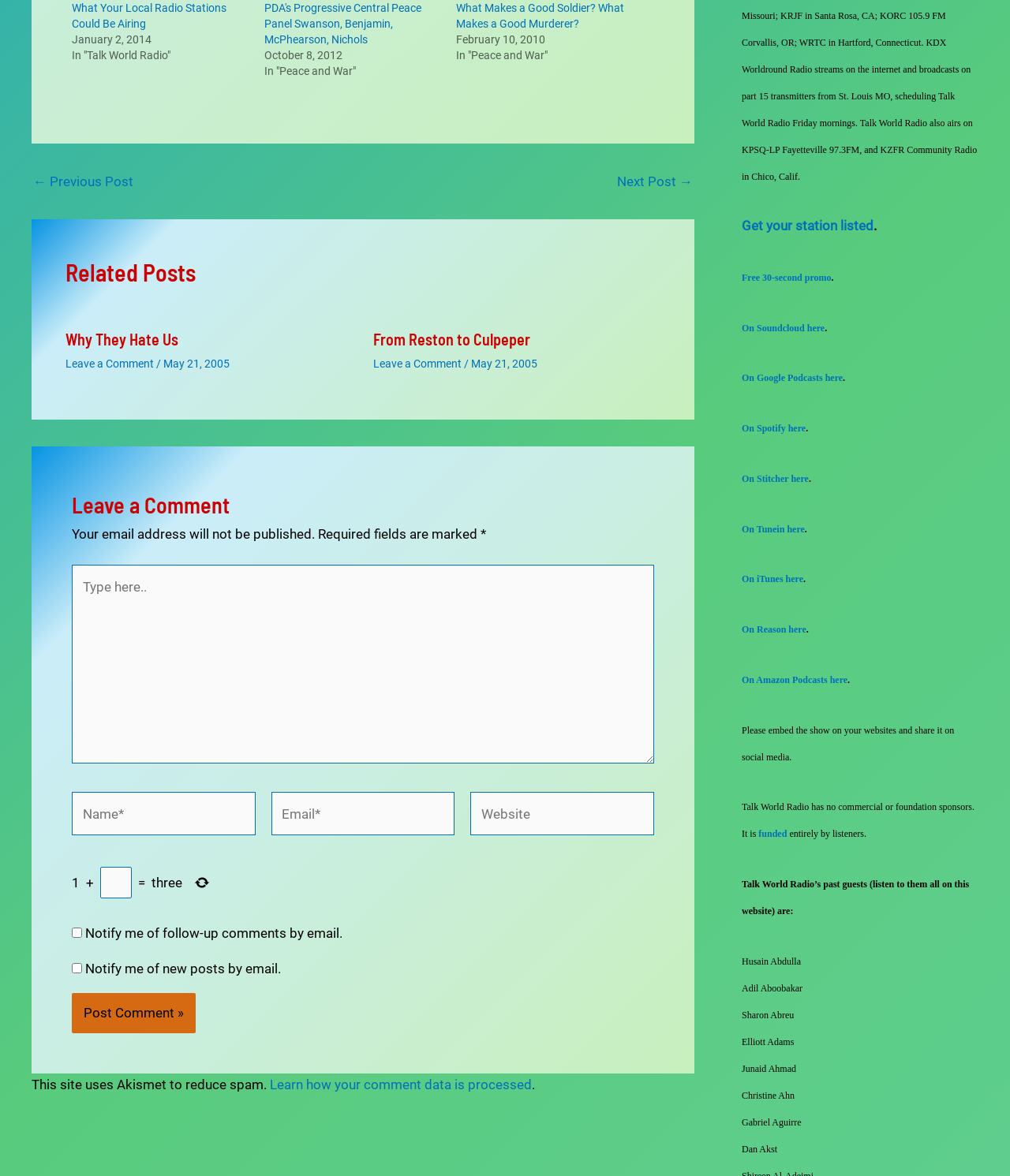Using floating point numbers between 0 and 1, provide the bounding box coordinates in the format (top-left x, top-left y, bottom-right x, bottom-right y). Locate the UI element described here: On Stitcher here

[0.734, 0.402, 0.801, 0.412]